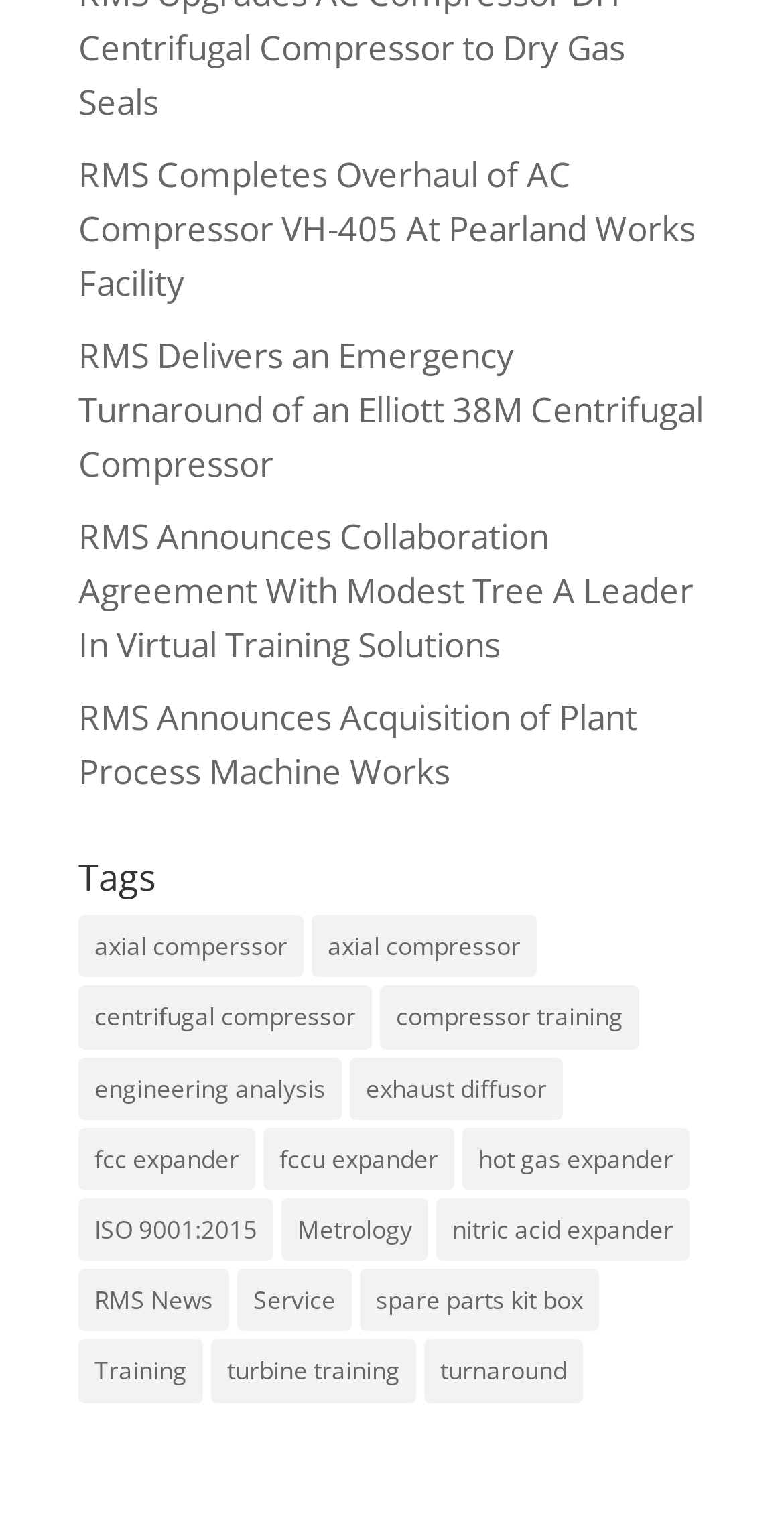How many links are under the 'Tags' heading?
Based on the visual, give a brief answer using one word or a short phrase.

20